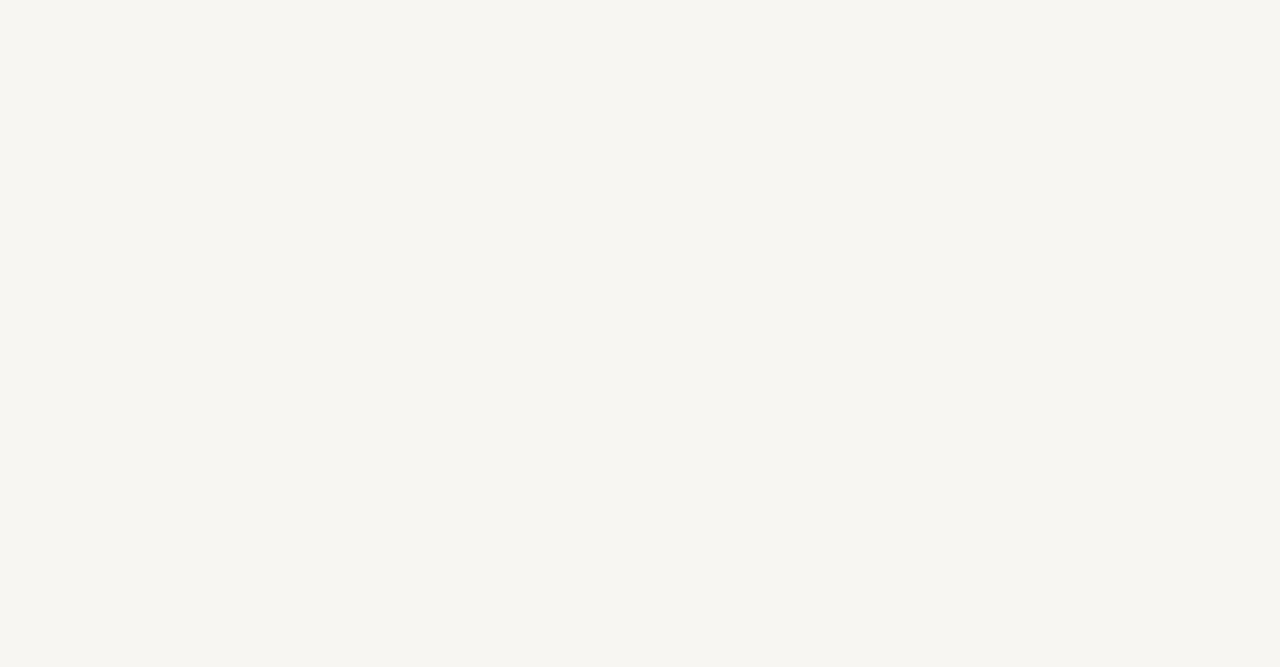Determine the bounding box coordinates of the region I should click to achieve the following instruction: "Click to send the form". Ensure the bounding box coordinates are four float numbers between 0 and 1, i.e., [left, top, right, bottom].

[0.221, 0.82, 0.294, 0.887]